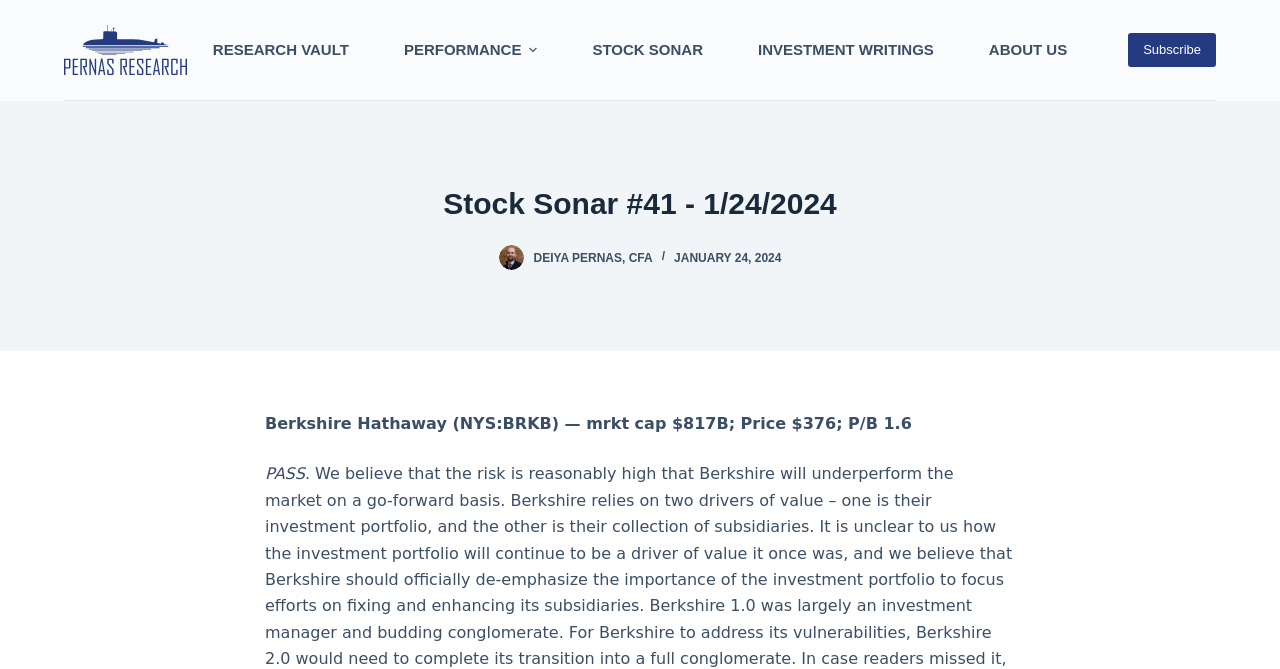Determine the bounding box coordinates of the clickable region to carry out the instruction: "Visit 'Pernas Research'".

[0.05, 0.037, 0.146, 0.112]